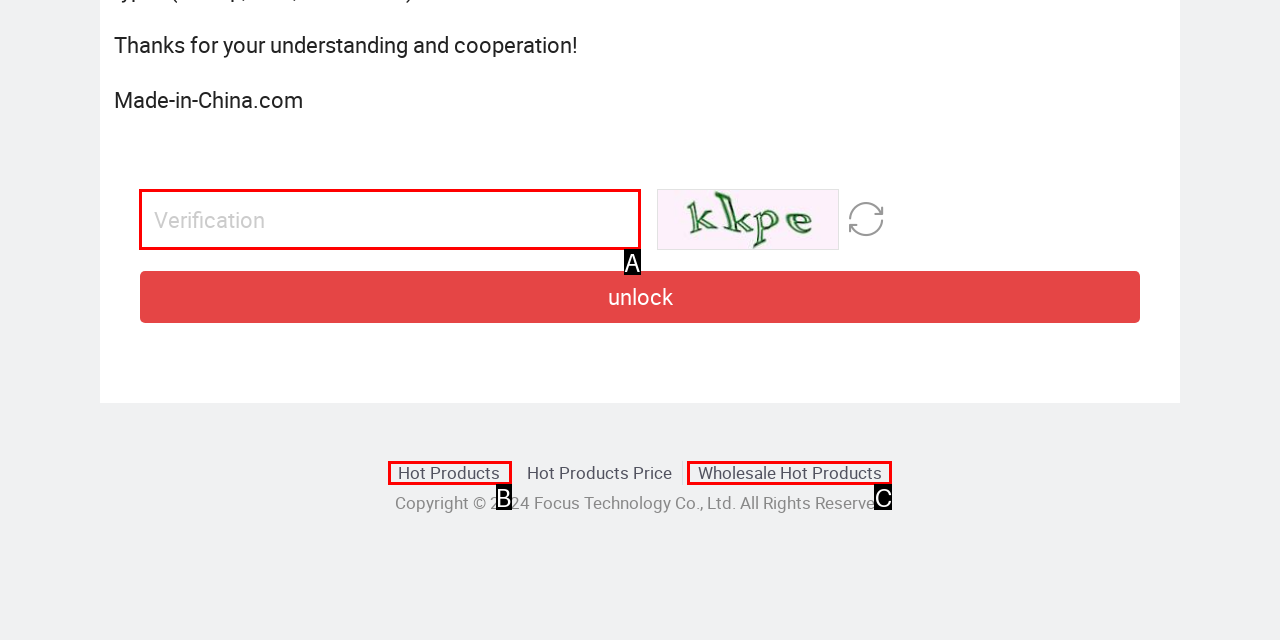Select the correct option based on the description: Wholesale Hot Products
Answer directly with the option’s letter.

C